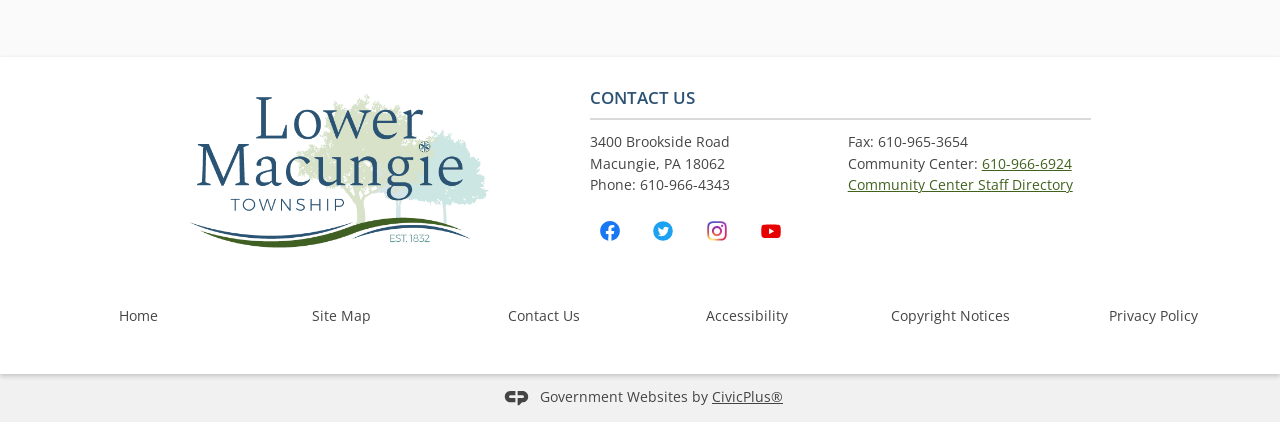Locate the bounding box coordinates for the element described below: "Home". The coordinates must be four float values between 0 and 1, formatted as [left, top, right, bottom].

[0.03, 0.689, 0.186, 0.809]